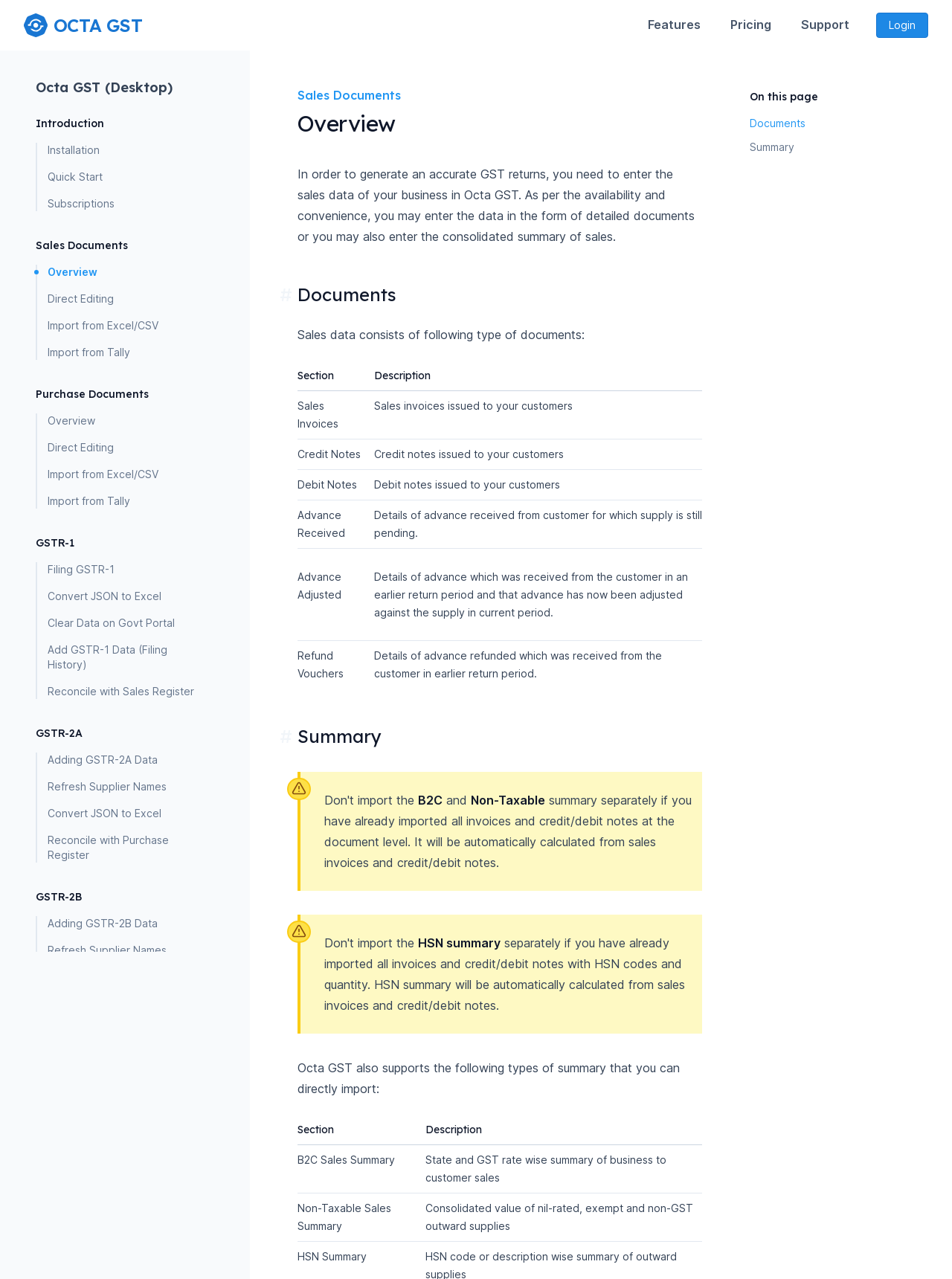Based on the element description, predict the bounding box coordinates (top-left x, top-left y, bottom-right x, bottom-right y) for the UI element in the screenshot: Reconcile with Purchase Register

[0.039, 0.651, 0.212, 0.674]